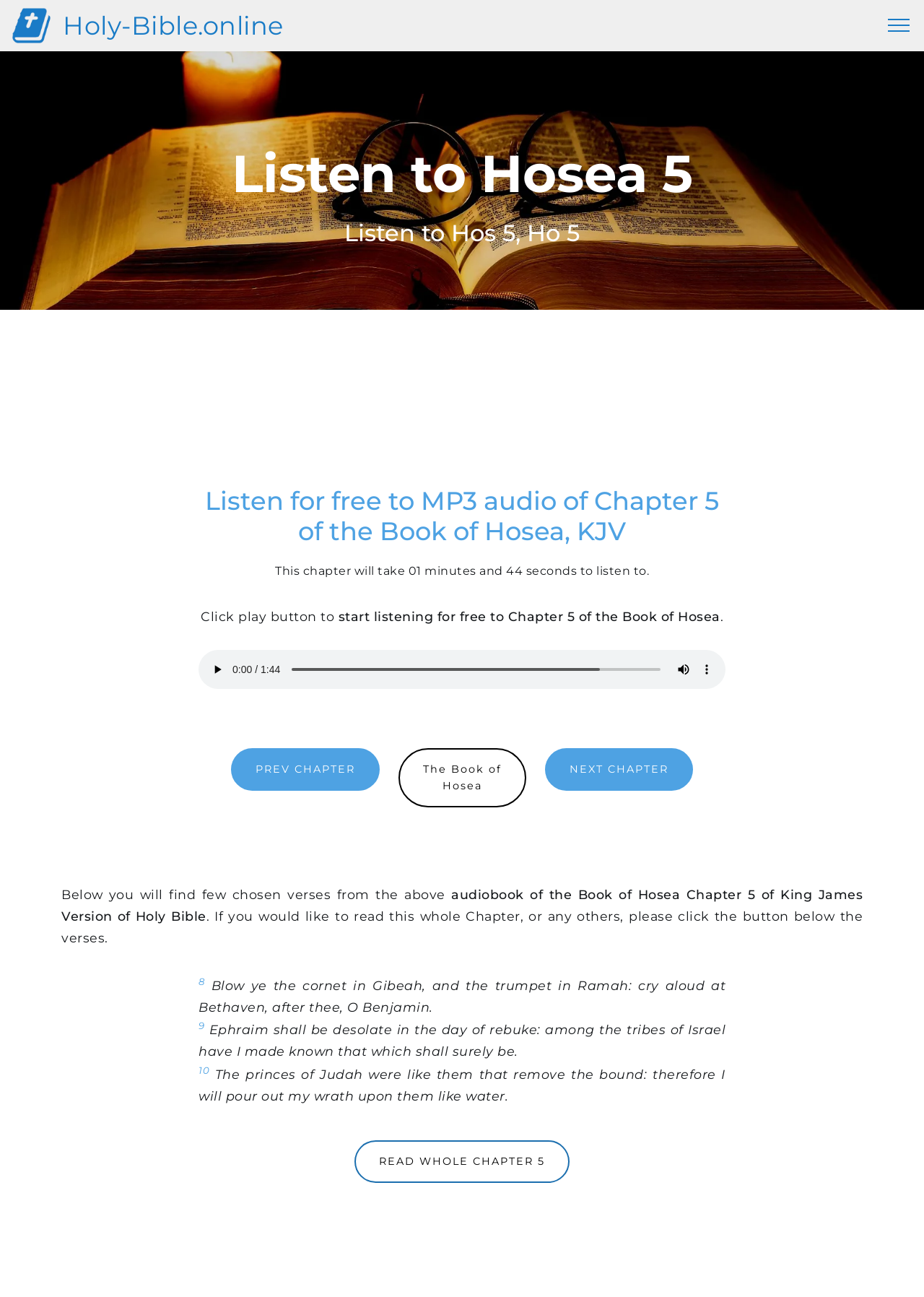Answer the question using only one word or a concise phrase: What is the duration of Chapter 5 of the Book of Hosea?

01 minutes and 44 seconds